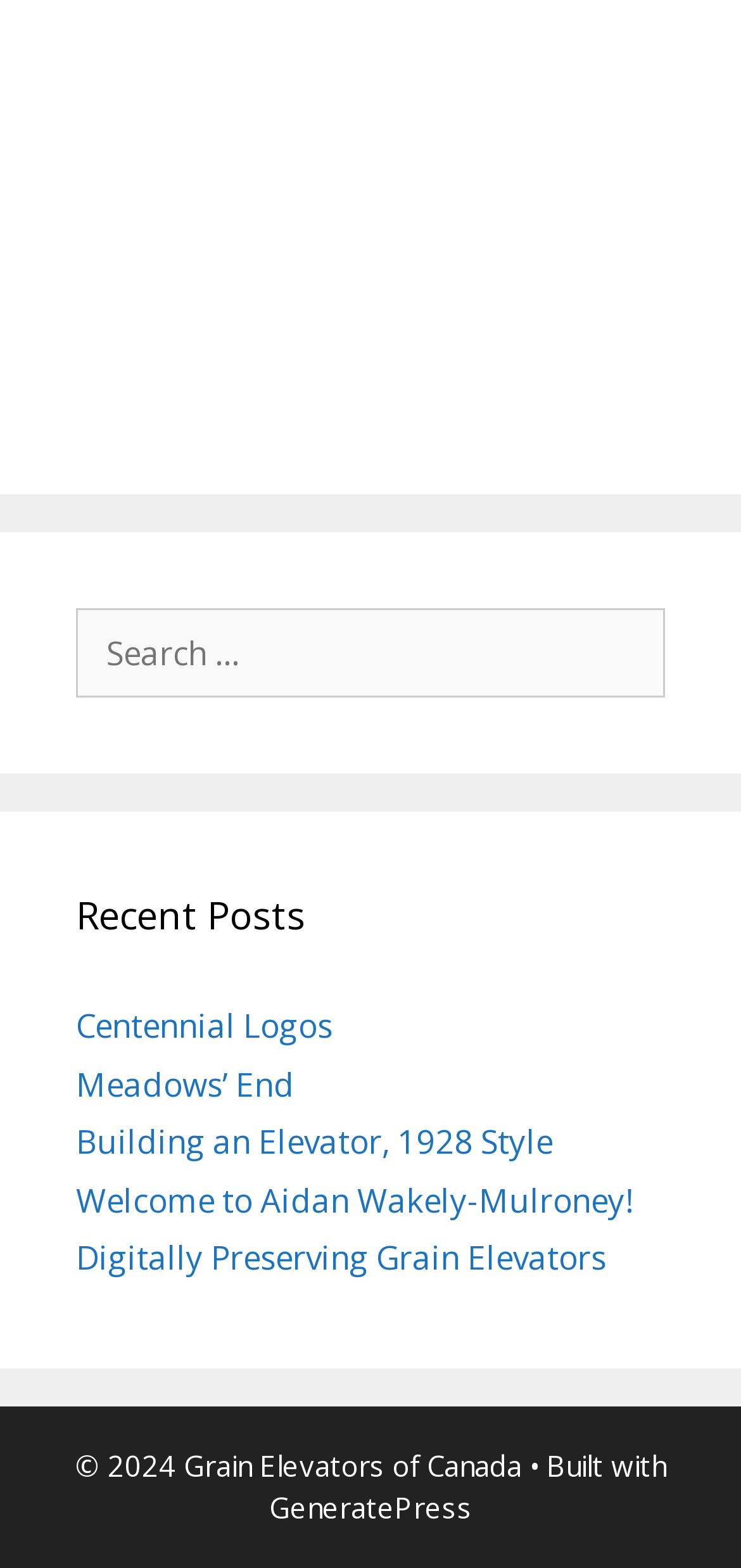What is the search box label? Using the information from the screenshot, answer with a single word or phrase.

Search for: